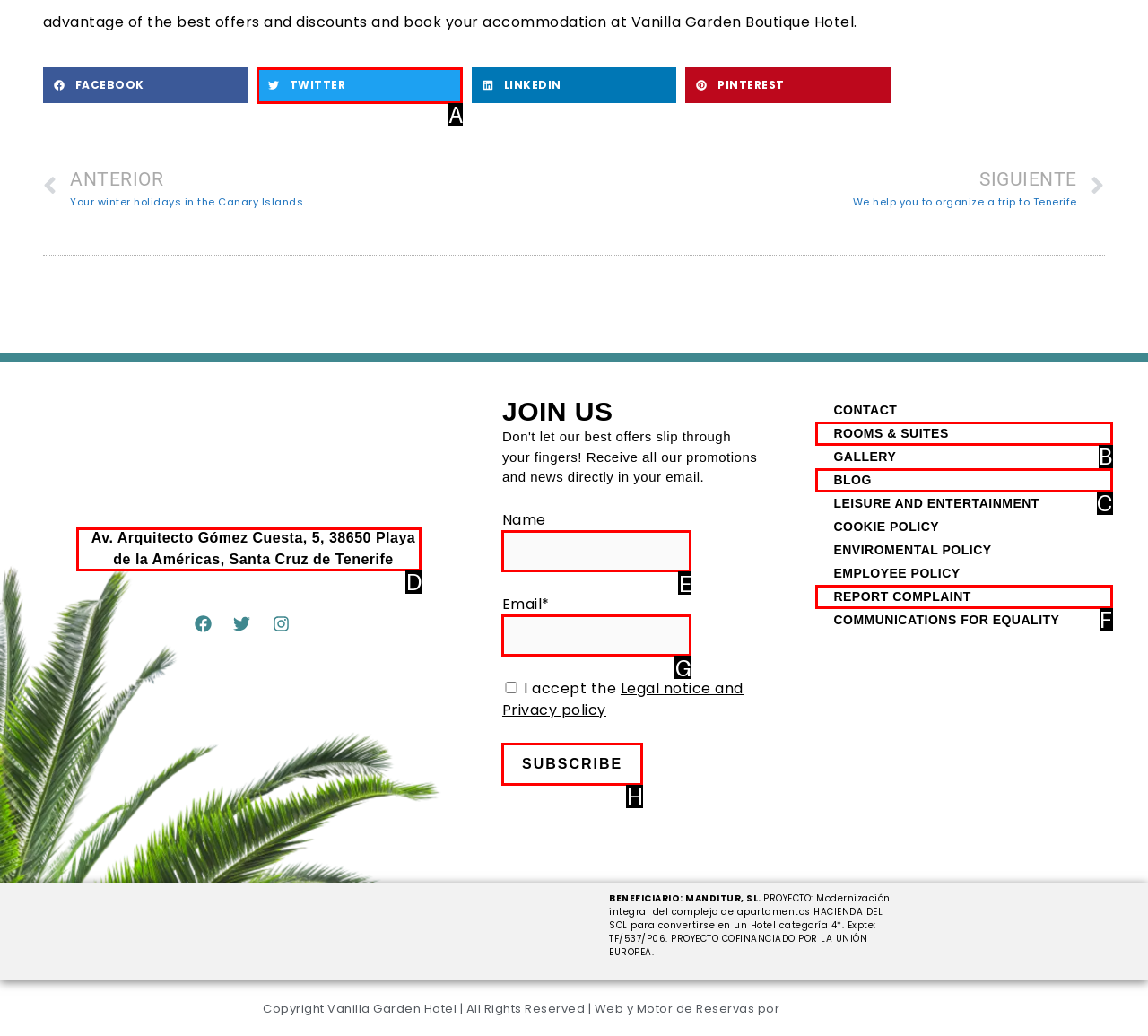To perform the task "Subscribe to the newsletter", which UI element's letter should you select? Provide the letter directly.

H